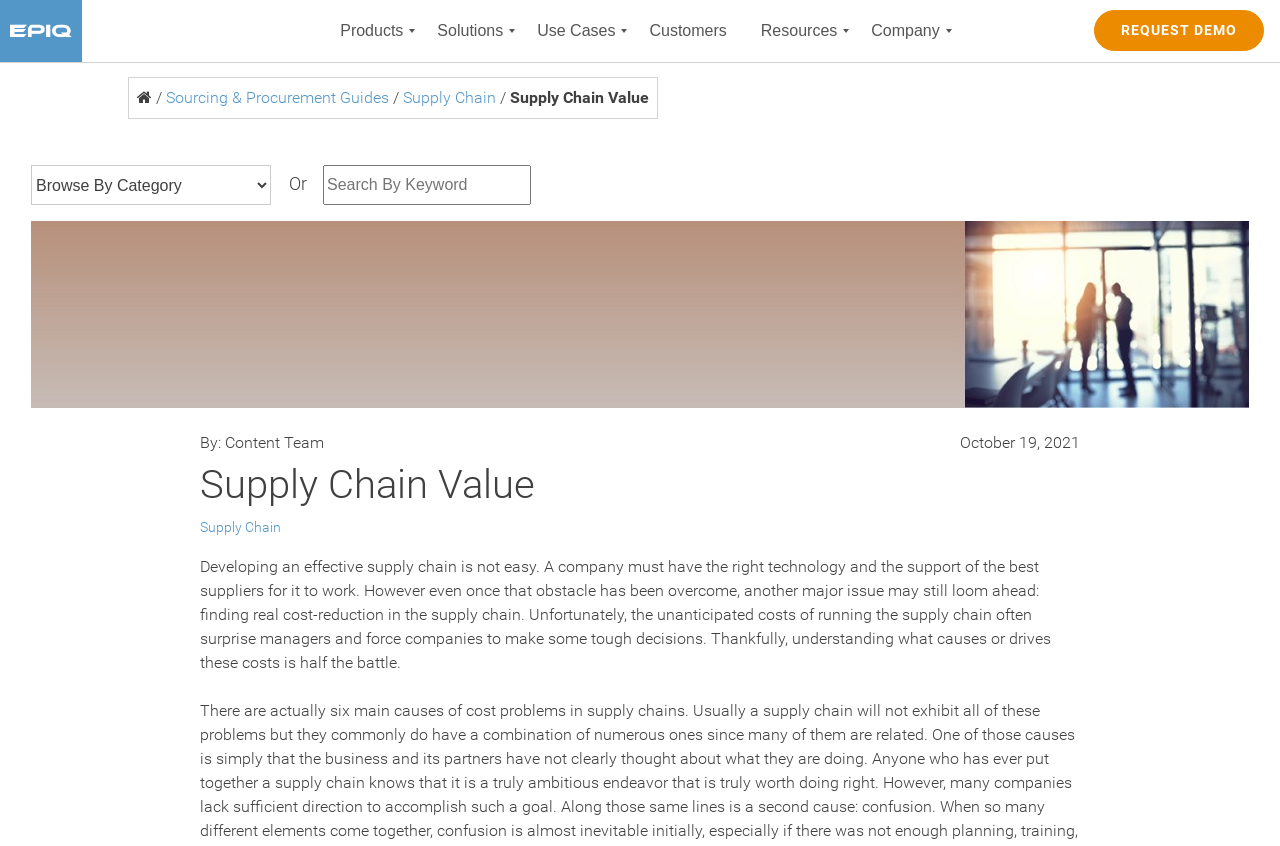Respond to the question below with a single word or phrase: What is the purpose of the 'REQUEST DEMO' button?

To request a demo